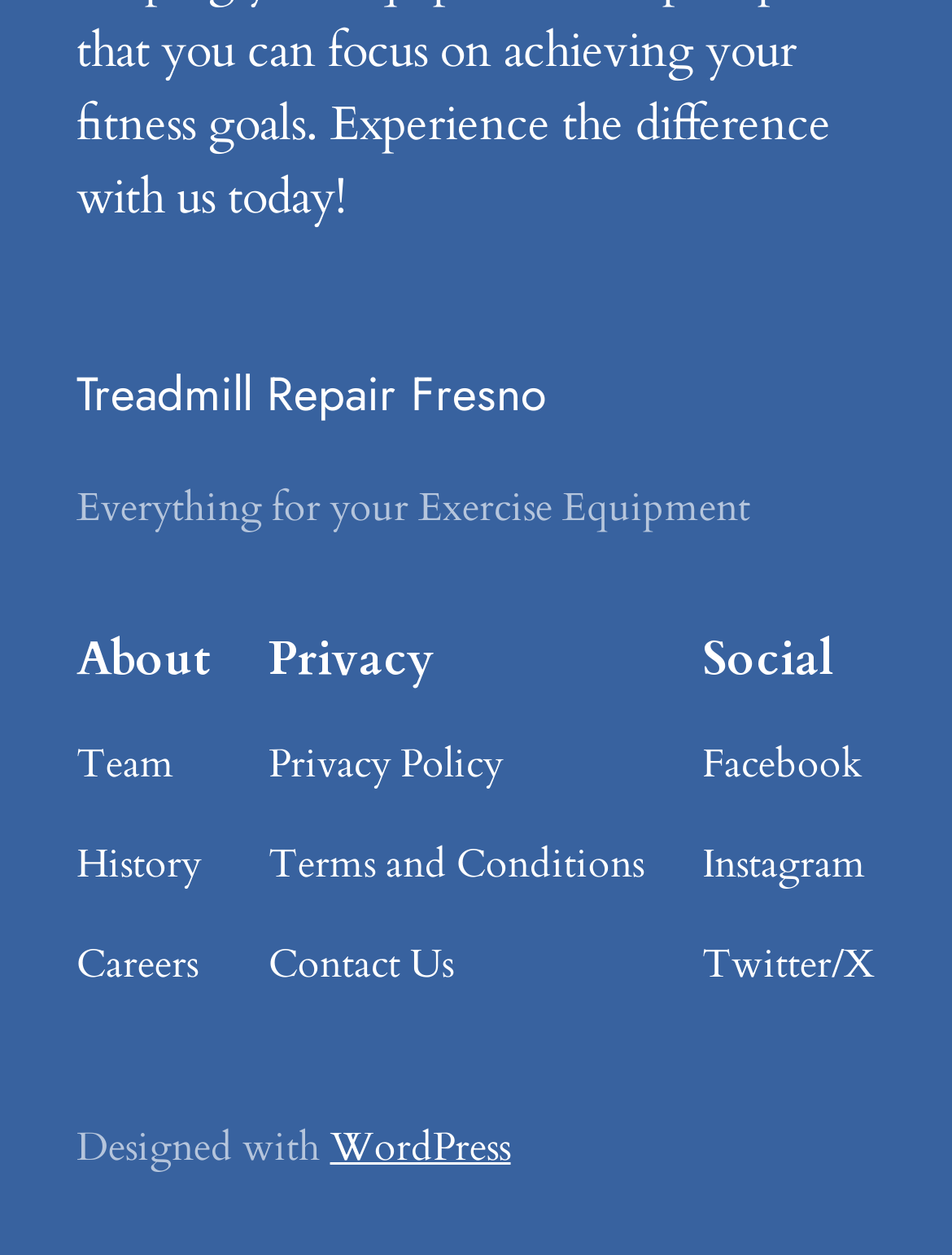Could you specify the bounding box coordinates for the clickable section to complete the following instruction: "Read Privacy Policy"?

[0.282, 0.586, 0.528, 0.634]